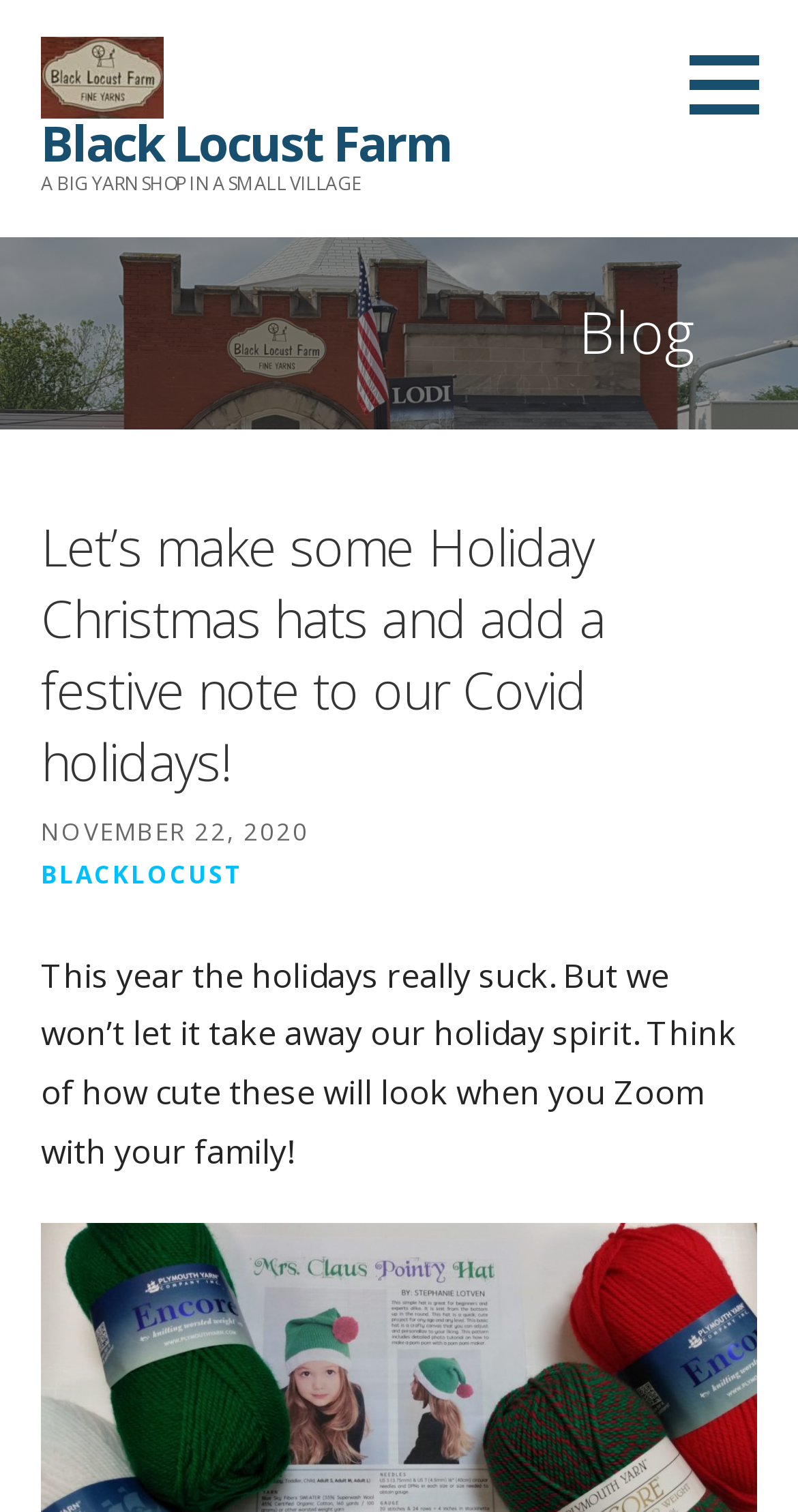Determine the main heading of the webpage and generate its text.

Black Locust Farm